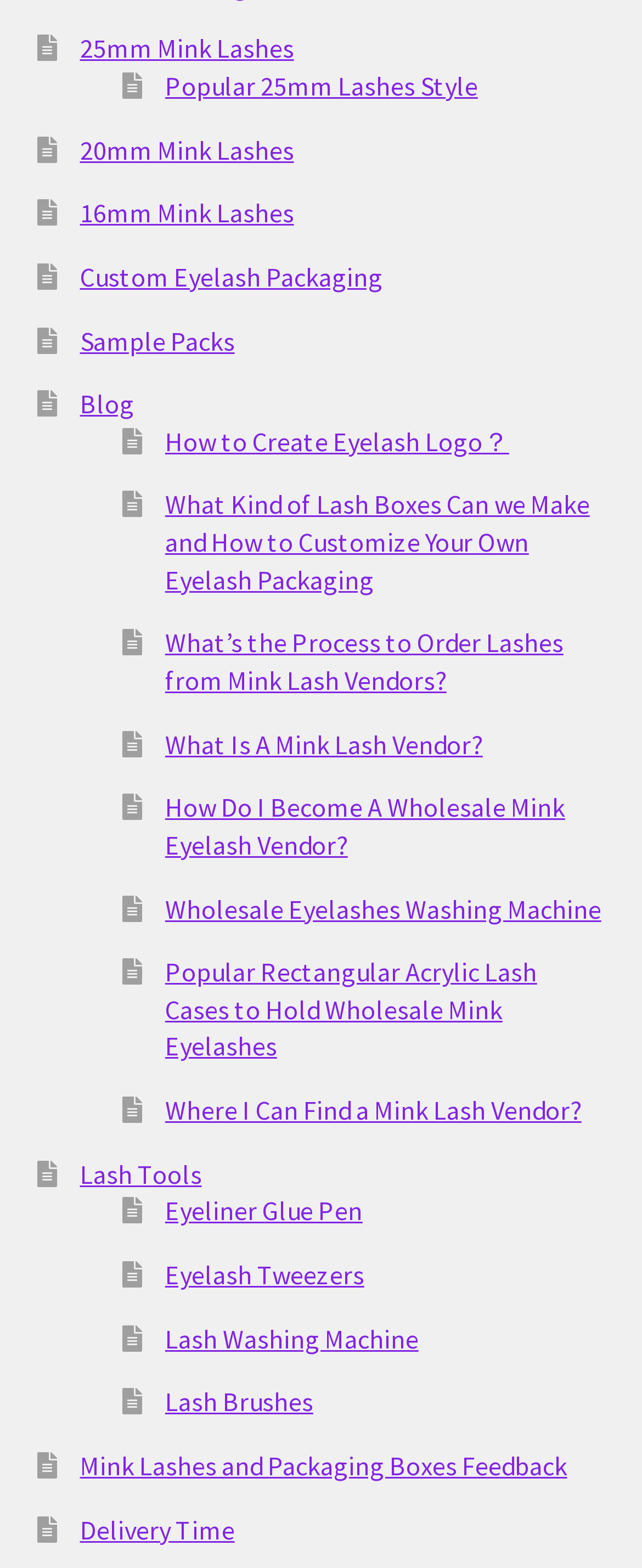Could you determine the bounding box coordinates of the clickable element to complete the instruction: "Check Mink Lashes and Packaging Boxes Feedback"? Provide the coordinates as four float numbers between 0 and 1, i.e., [left, top, right, bottom].

[0.124, 0.924, 0.883, 0.945]